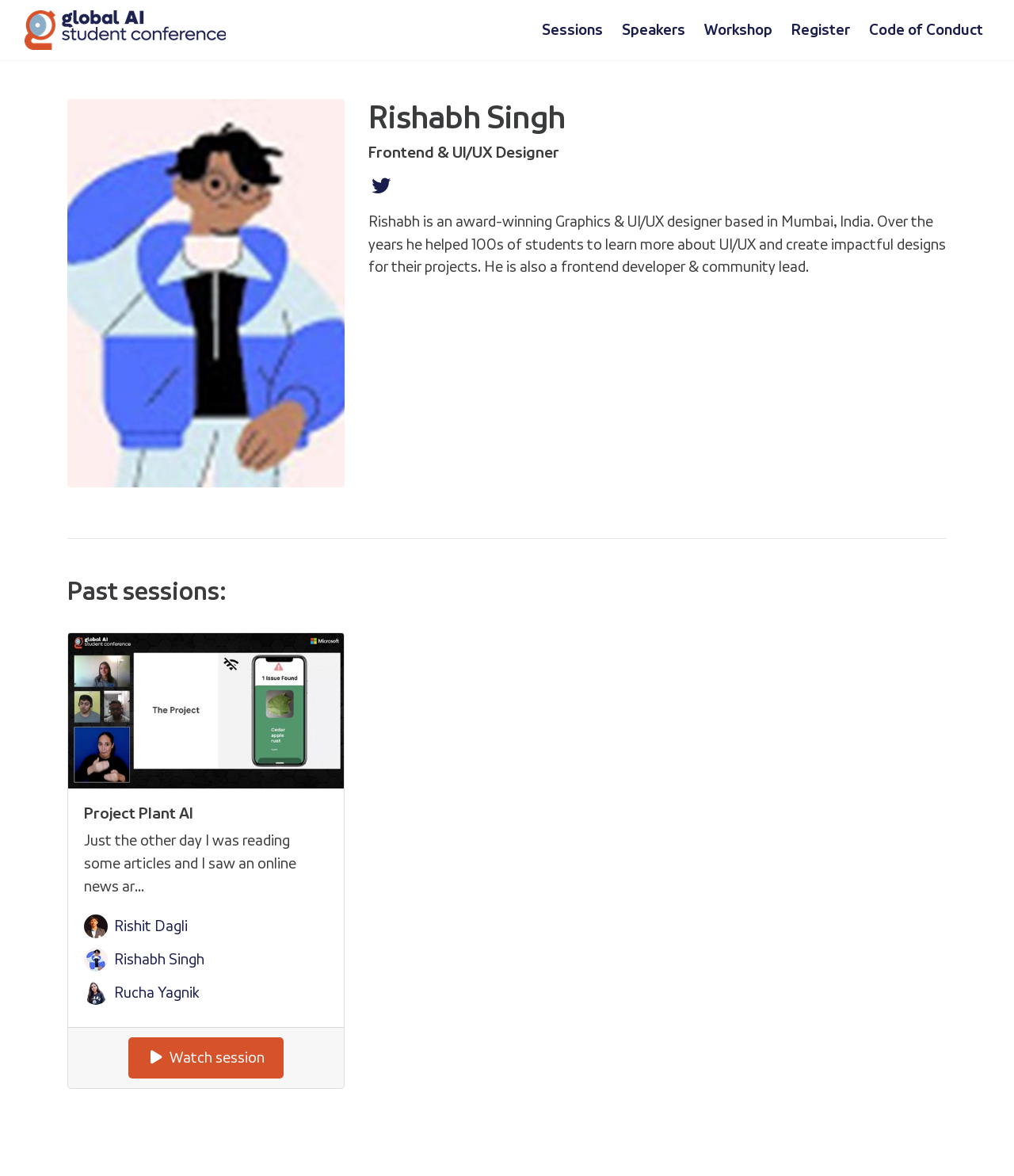What is the profession of Rishabh Singh?
Please provide a detailed and thorough answer to the question.

I found the answer by looking at the heading element that says 'Rishabh Singh' and the next heading element that says 'Frontend & UI/UX Designer', which suggests that Rishabh Singh is a Frontend & UI/UX Designer.